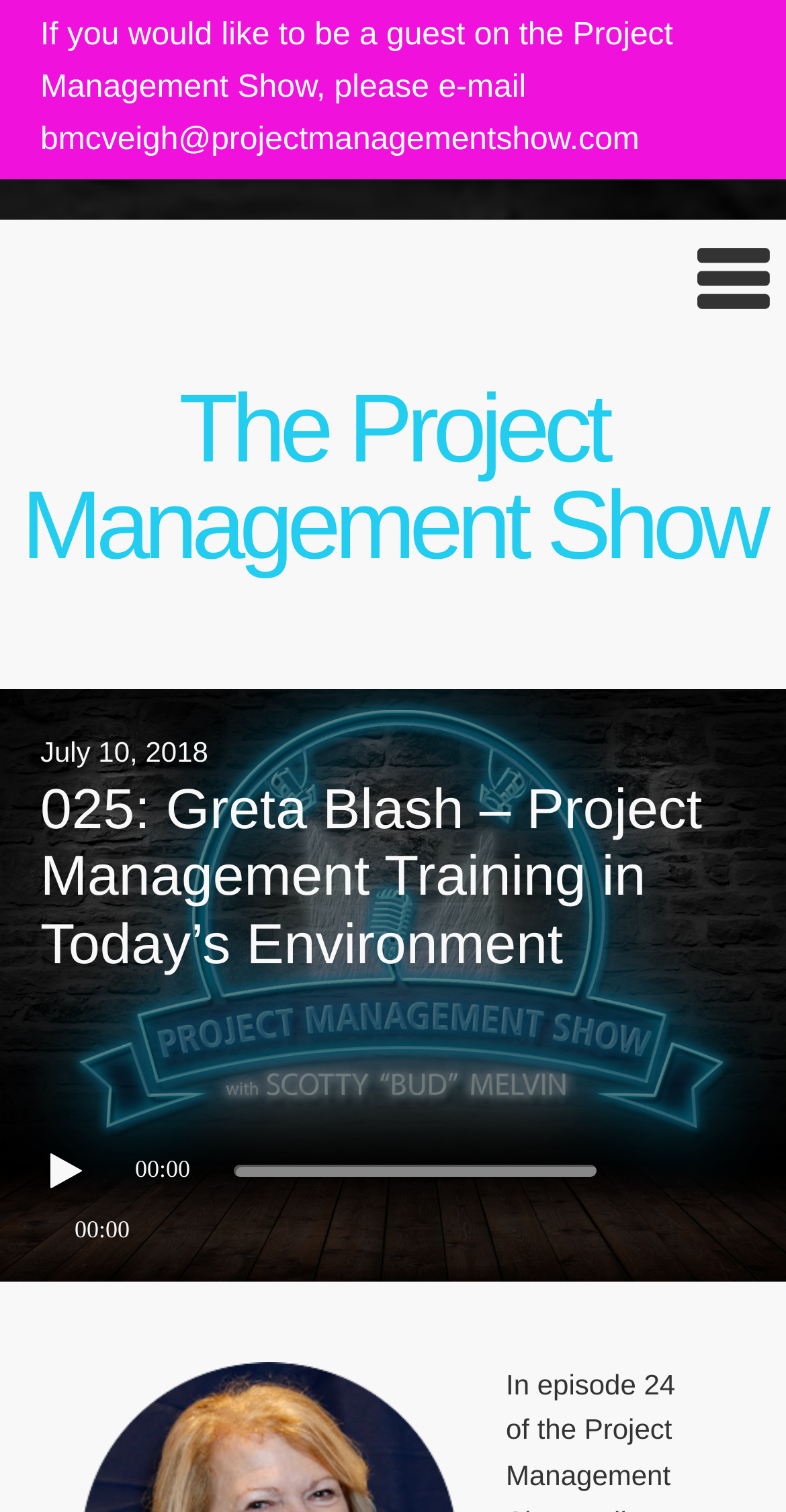Please find the top heading of the webpage and generate its text.

The Project Management Show